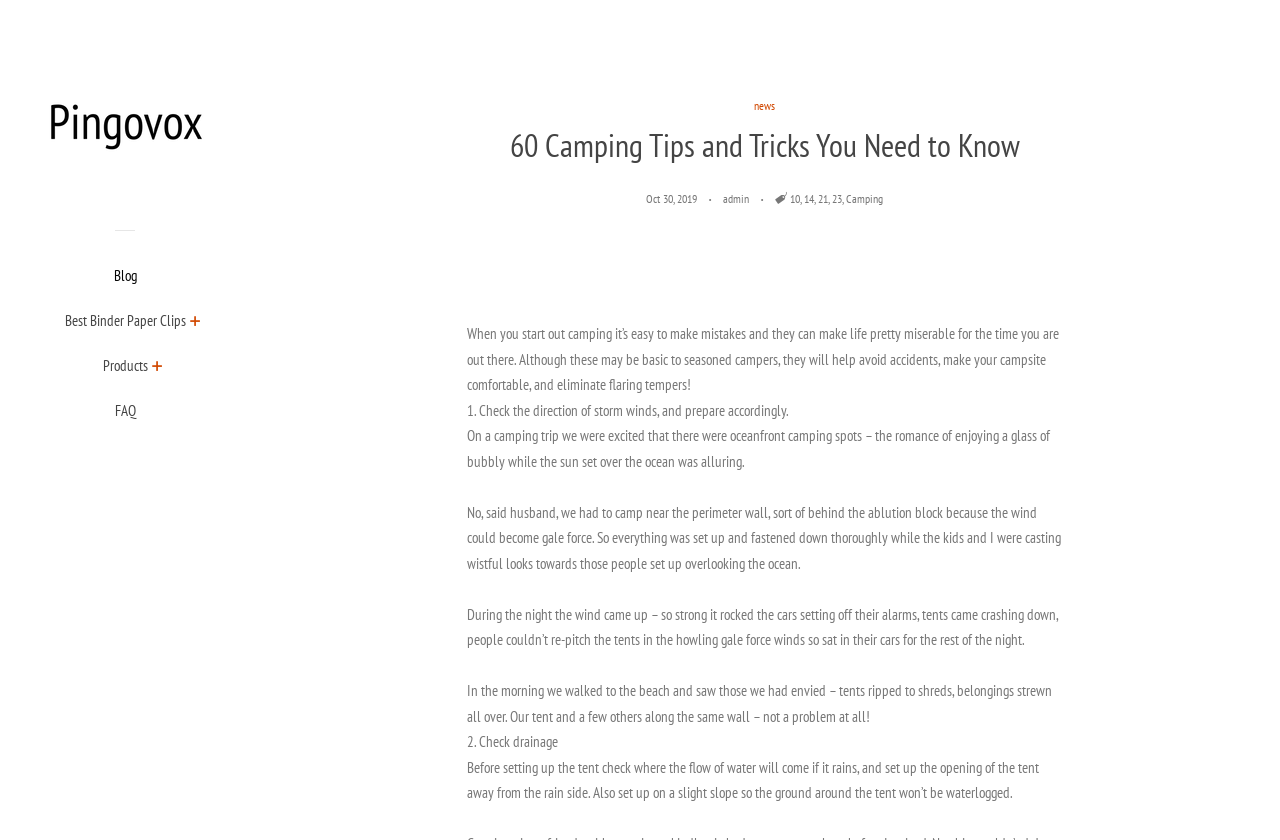Please answer the following question using a single word or phrase: 
What is the website's main topic?

Camping